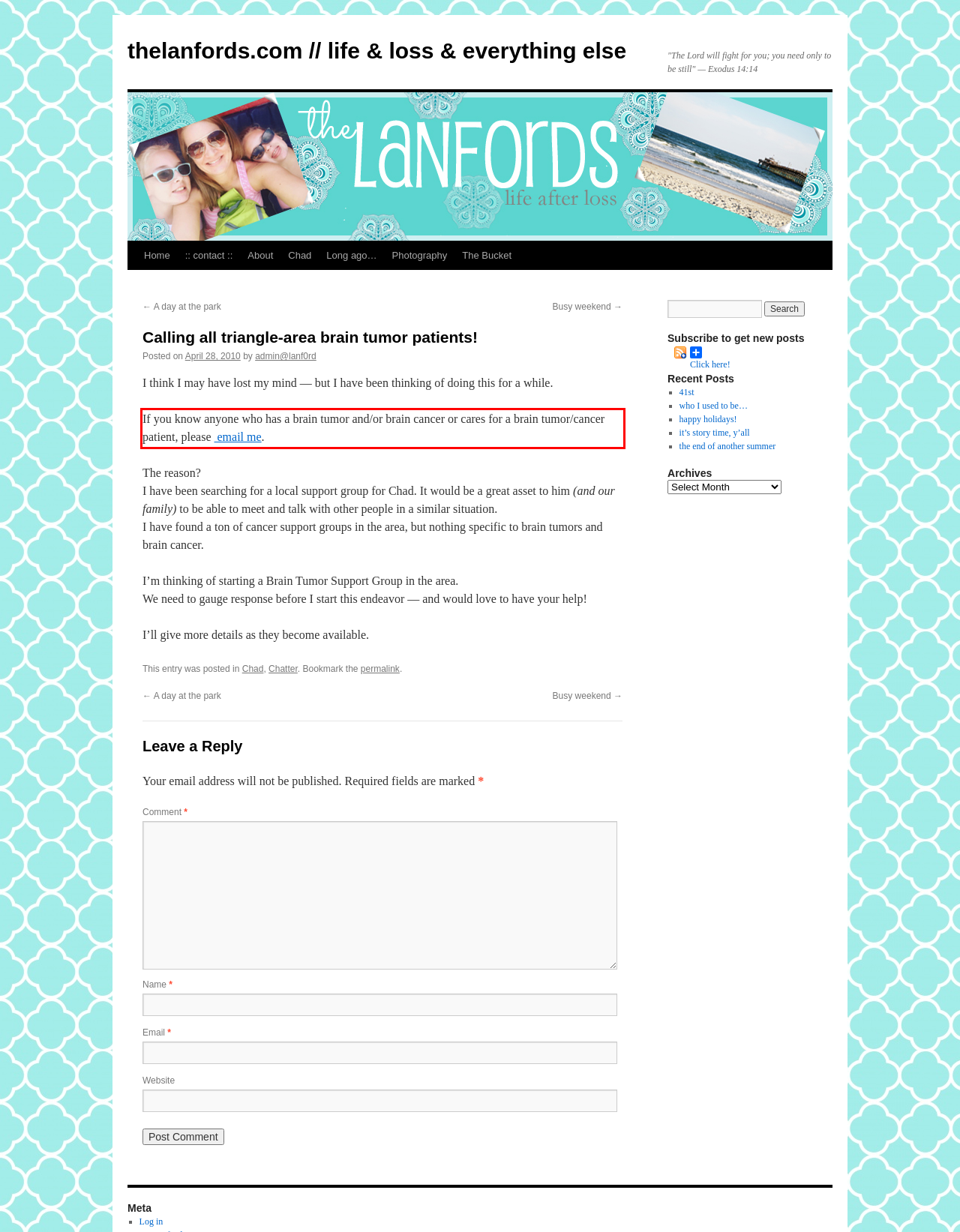You have a screenshot of a webpage with a red bounding box. Use OCR to generate the text contained within this red rectangle.

If you know anyone who has a brain tumor and/or brain cancer or cares for a brain tumor/cancer patient, please email me.